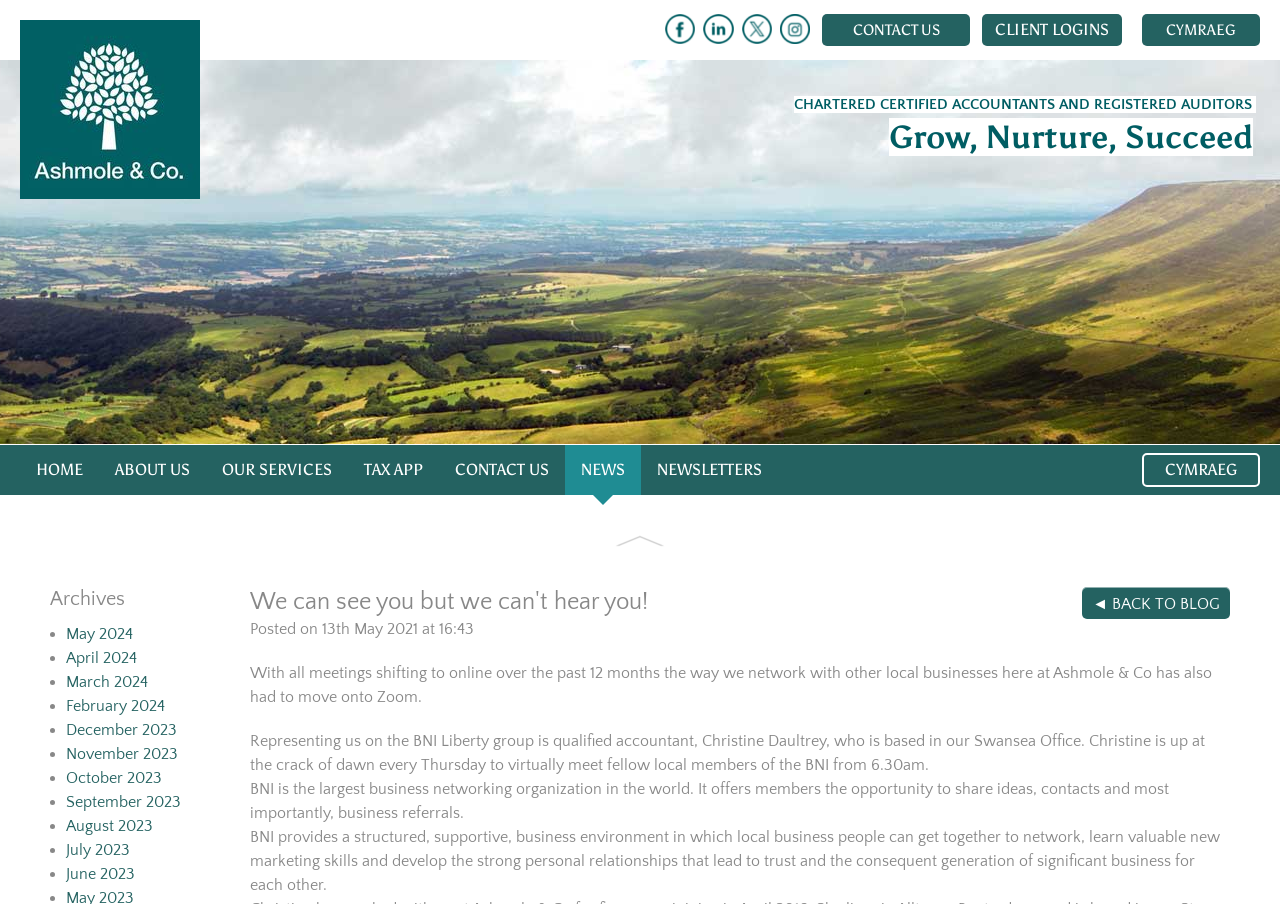Please provide the bounding box coordinates for the element that needs to be clicked to perform the instruction: "Click May 2024". The coordinates must consist of four float numbers between 0 and 1, formatted as [left, top, right, bottom].

[0.052, 0.691, 0.104, 0.711]